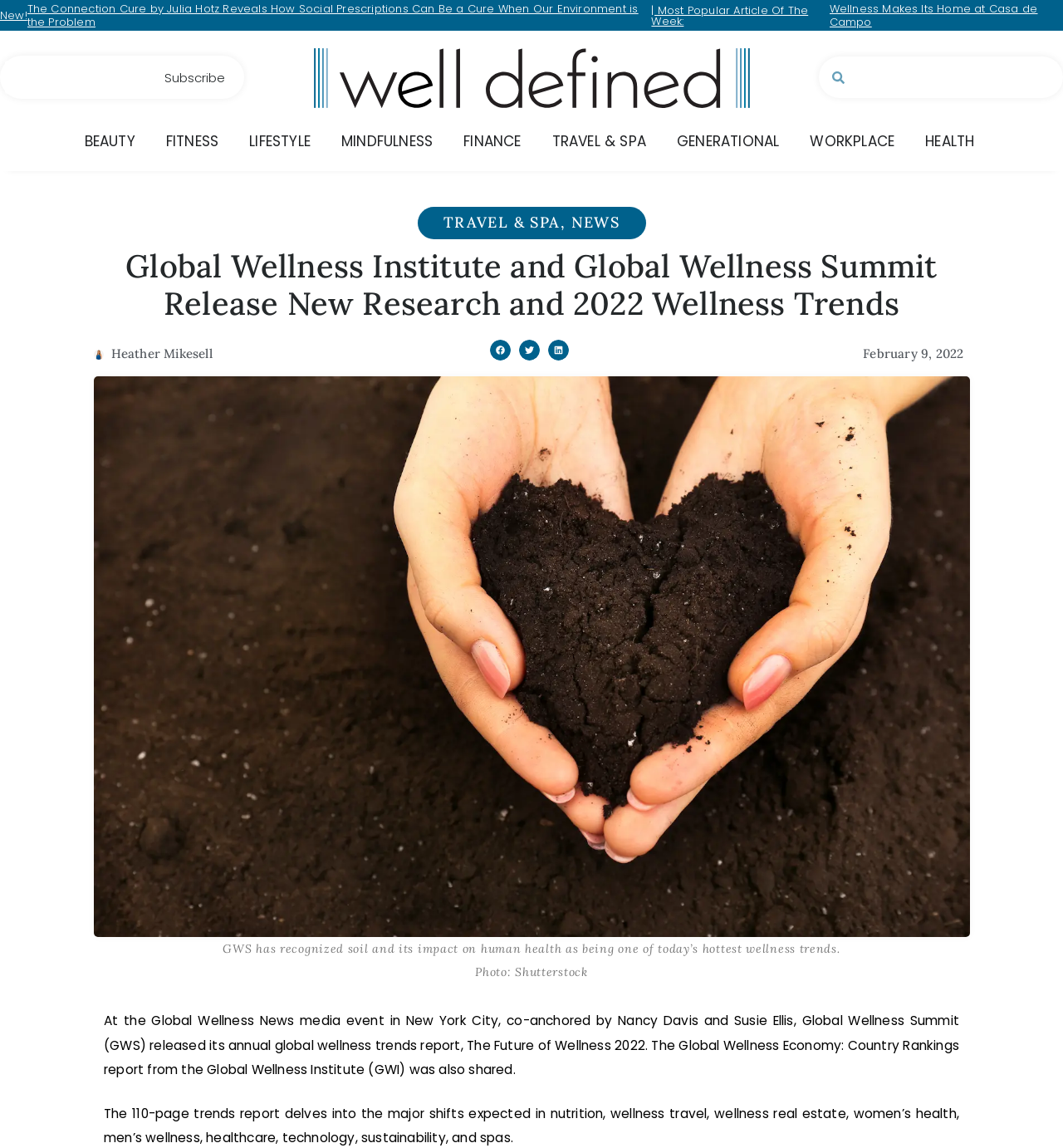Create a detailed description of the webpage's content and layout.

The webpage appears to be an article or news page focused on wellness trends and research. At the top, there is a heading that reads "New!" followed by a subheading about a book titled "The Connection Cure" by Julia Hotz. Below this, there is another heading that says "Most Popular Article Of The Week:" with a subheading about wellness at Casa de Campo.

On the left side of the page, there is a navigation menu with various categories such as "BEAUTY", "FITNESS", "LIFESTYLE", and more. Below this, there is a search bar and a button to subscribe to a newsletter.

The main content of the page is divided into several sections. The first section has a heading that reads "Global Wellness Institute and Global Wellness Summit Release New Research and 2022 Wellness Trends". Below this, there is a figure or image, followed by a heading about Heather Mikesell and a link to her profile.

The next section has three buttons to share the article on Facebook, Twitter, and LinkedIn, each accompanied by a small image. Below this, there is a link to the article's publication date, February 9, 2022.

The main article content starts below this, with a static text that discusses the Global Wellness Summit's recognition of soil and its impact on human health as a wellness trend. There is also a photo credit to Shutterstock. The article continues with a description of the Global Wellness News media event in New York City, where the Global Wellness Summit released its annual global wellness trends report. The report is described as a 110-page document that covers various topics such as nutrition, wellness travel, and sustainability.

Throughout the page, there are several links to other articles or resources, including a link to the "TRAVEL & SPA" category and a link to the "NEWS" section.